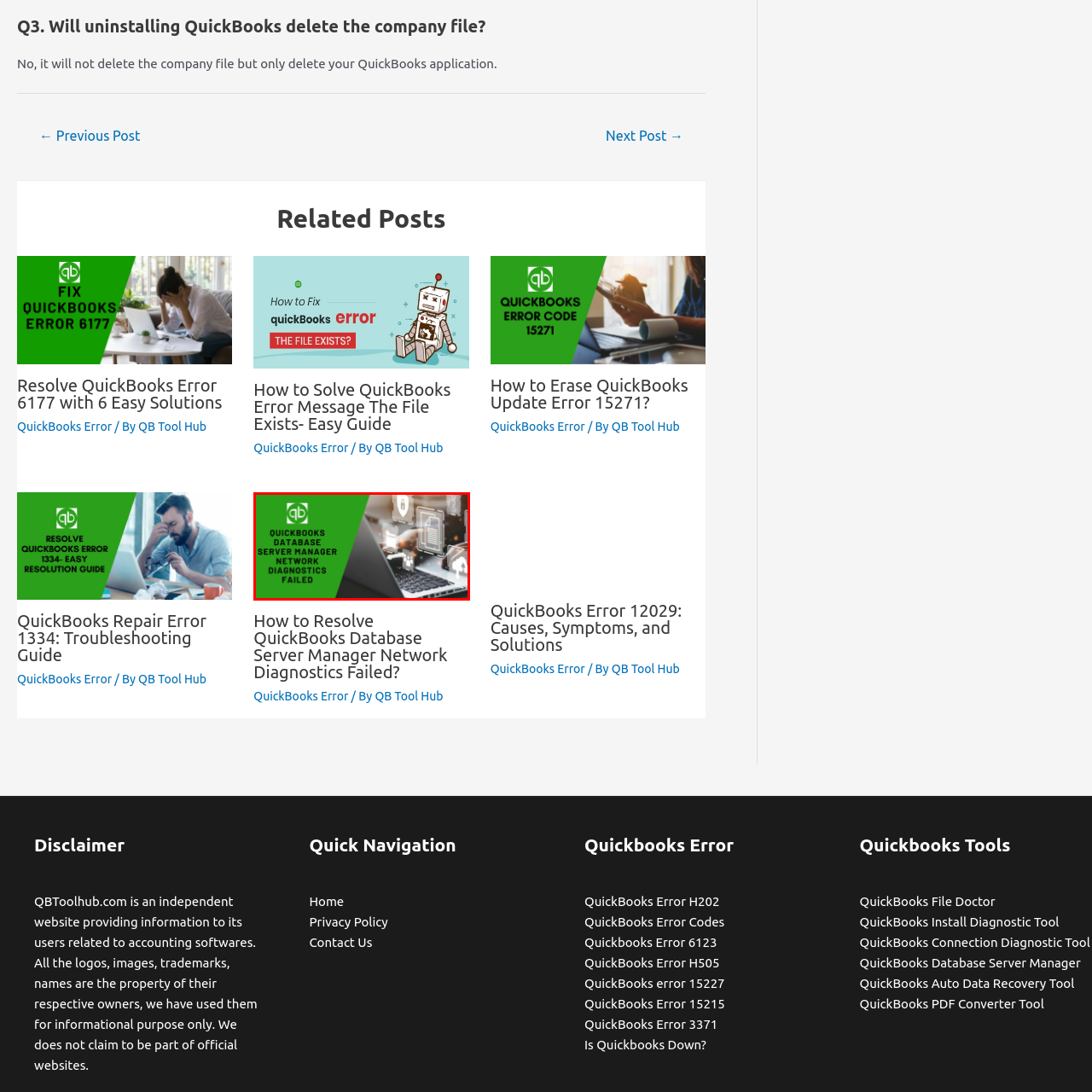Look closely at the image highlighted by the red bounding box and supply a detailed explanation in response to the following question: What is the overall design style of the image?

The image features a clean and minimalist design, with a blurred background and prominent display of digital icons, giving it a sleek and modern aesthetic that emphasizes the importance of resolving technical issues with QuickBooks software.